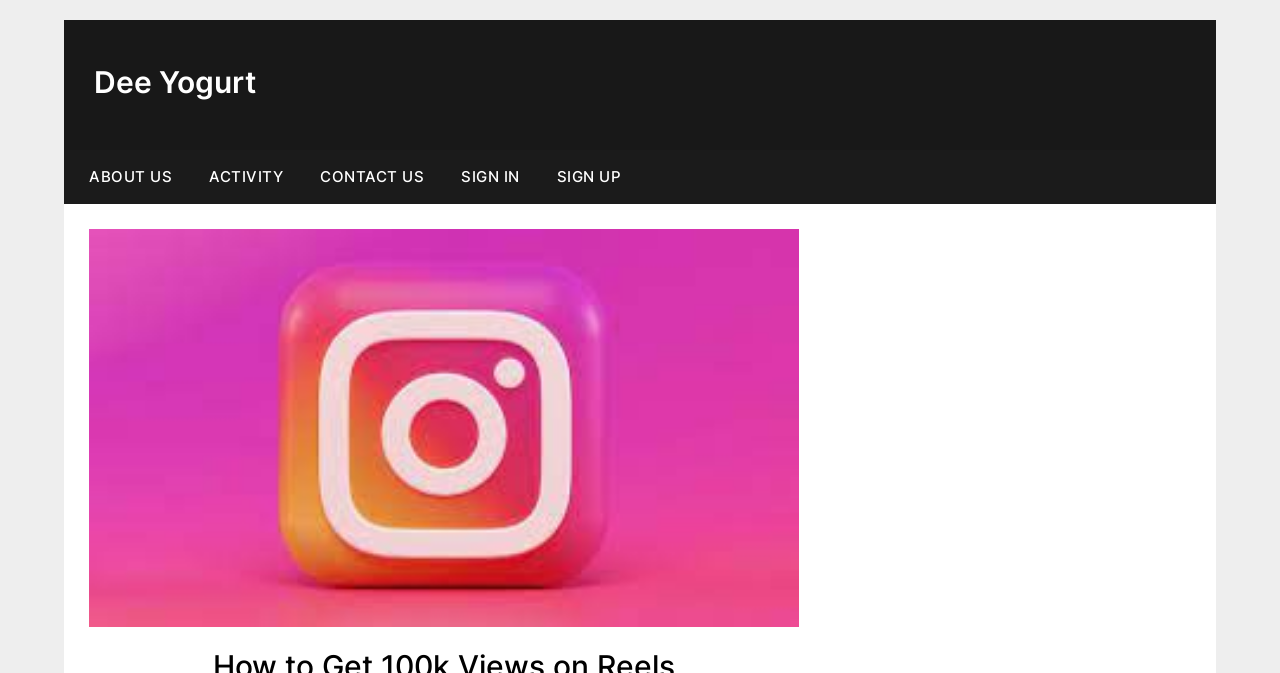Articulate a complete and detailed caption of the webpage elements.

The webpage is about getting 100,000 views on reels, with a focus on creating engaging content. At the top left of the page, there is a link to "Dee Yogurt". Below this, there are five horizontal links: "ABOUT US", "ACTIVITY", "CONTACT US", "SIGN IN", and "SIGN UP", which are evenly spaced and take up about half of the page's width. 

On the right side of the page, there is a large image that takes up most of the page's height, with the title "How to Get 100k Views on Reels". The image is positioned below the links and occupies a significant portion of the page.